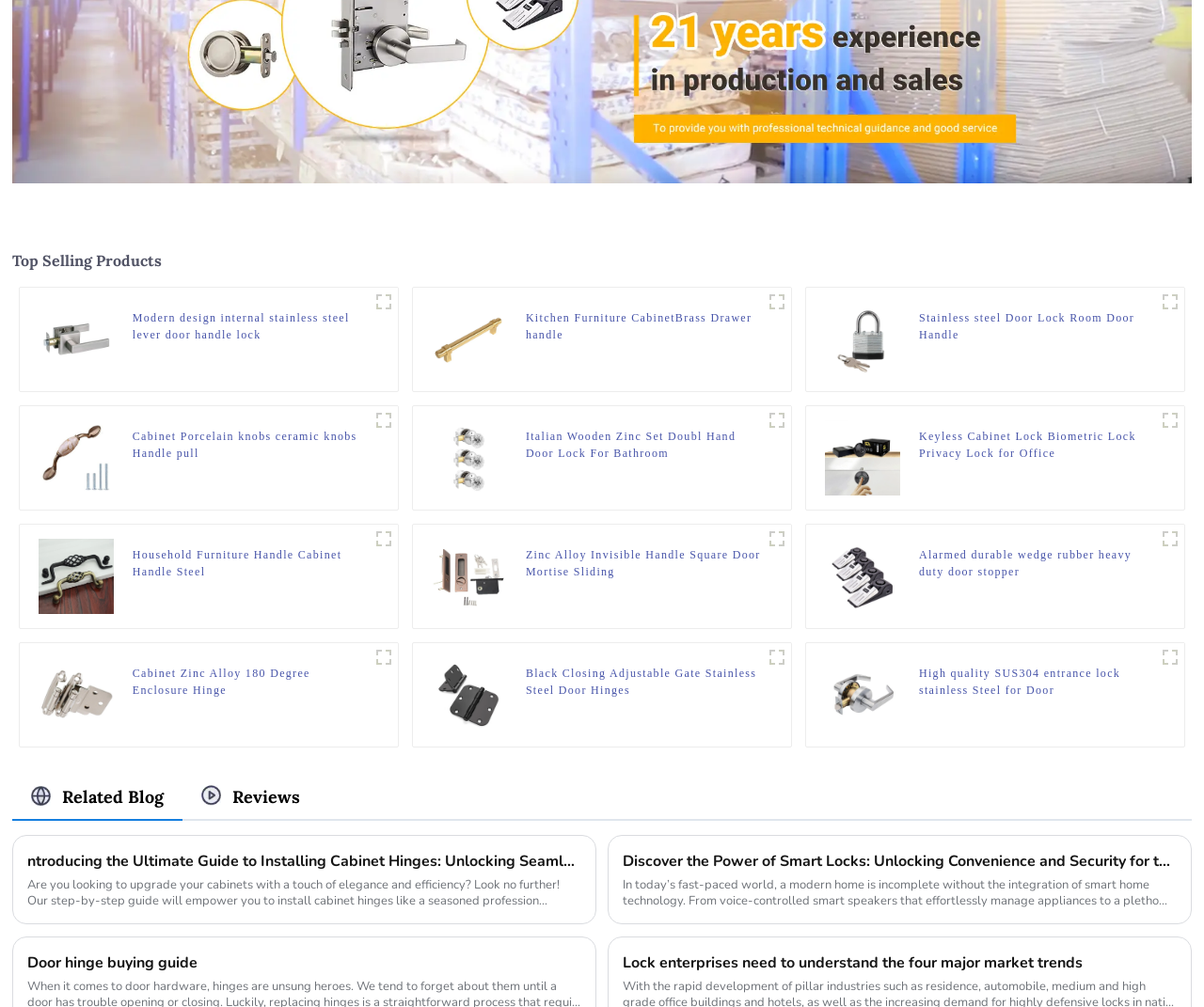Point out the bounding box coordinates of the section to click in order to follow this instruction: "Click on the link 'Cabinet Porcelain knobs ceramic knobs Handle pull'".

[0.11, 0.425, 0.307, 0.458]